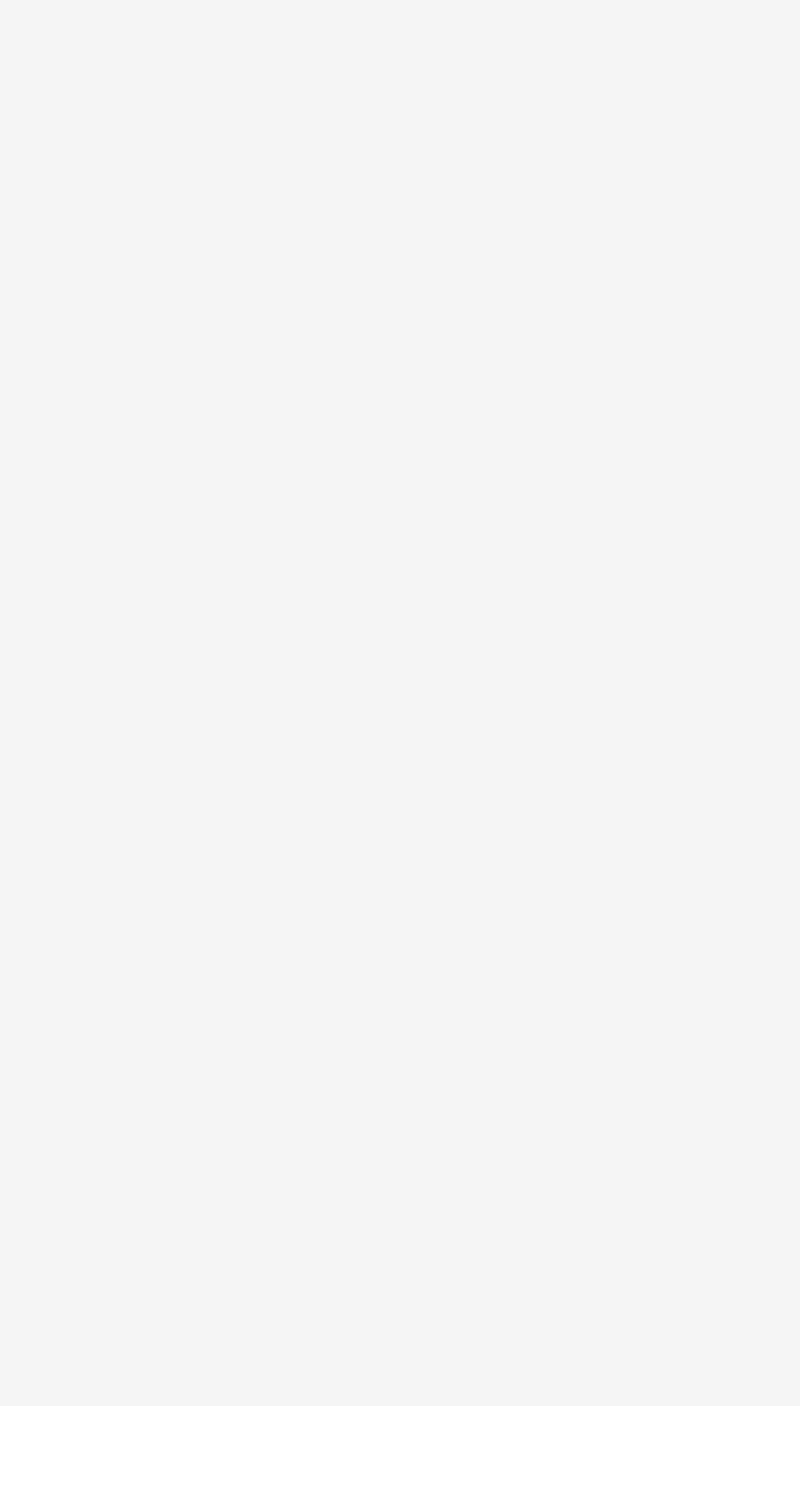Using the provided element description "Restorative Dentistry", determine the bounding box coordinates of the UI element.

[0.077, 0.965, 0.446, 0.993]